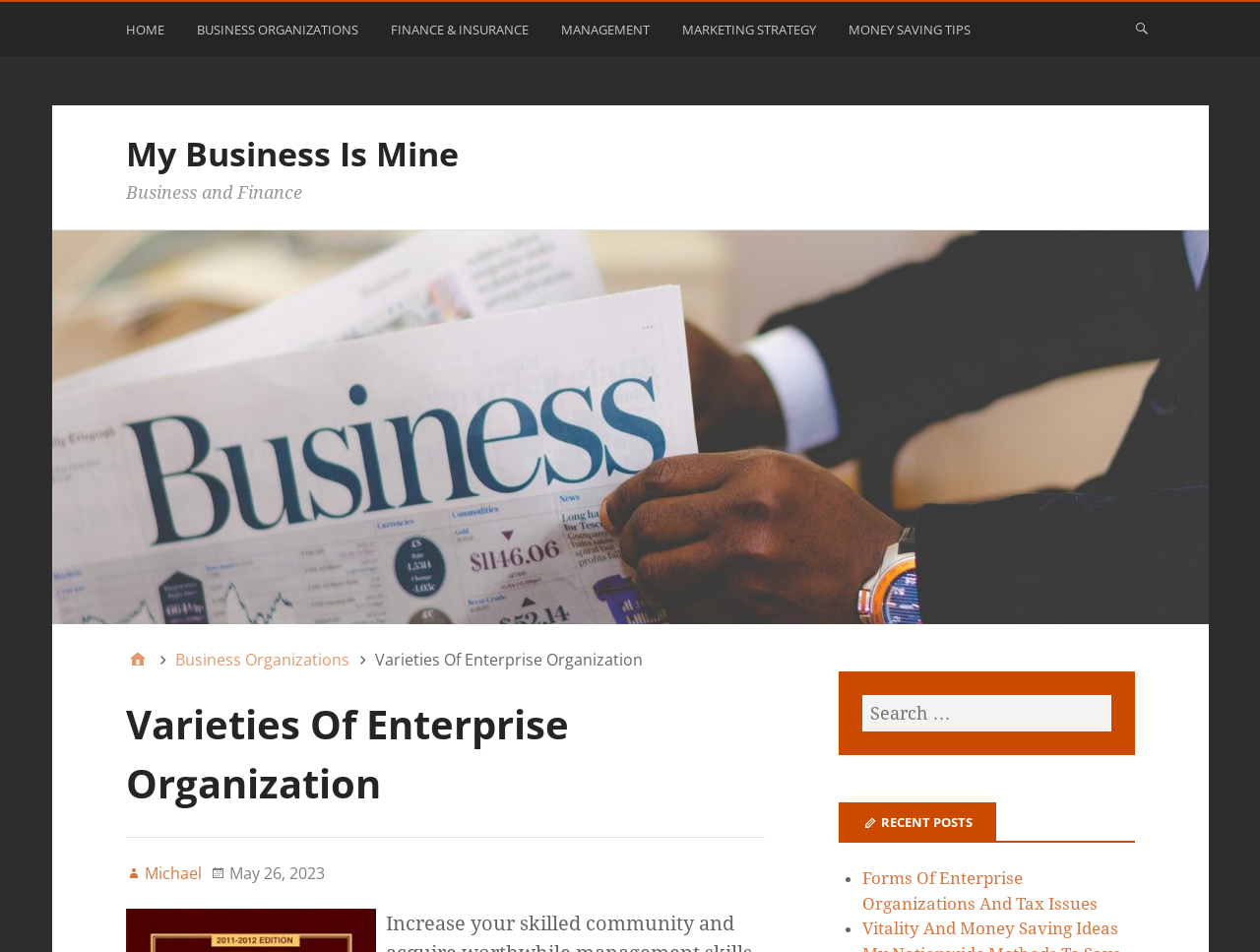Examine the image carefully and respond to the question with a detailed answer: 
How many recent posts are listed?

I counted the number of list markers and corresponding links in the RECENT POSTS section, which are two.